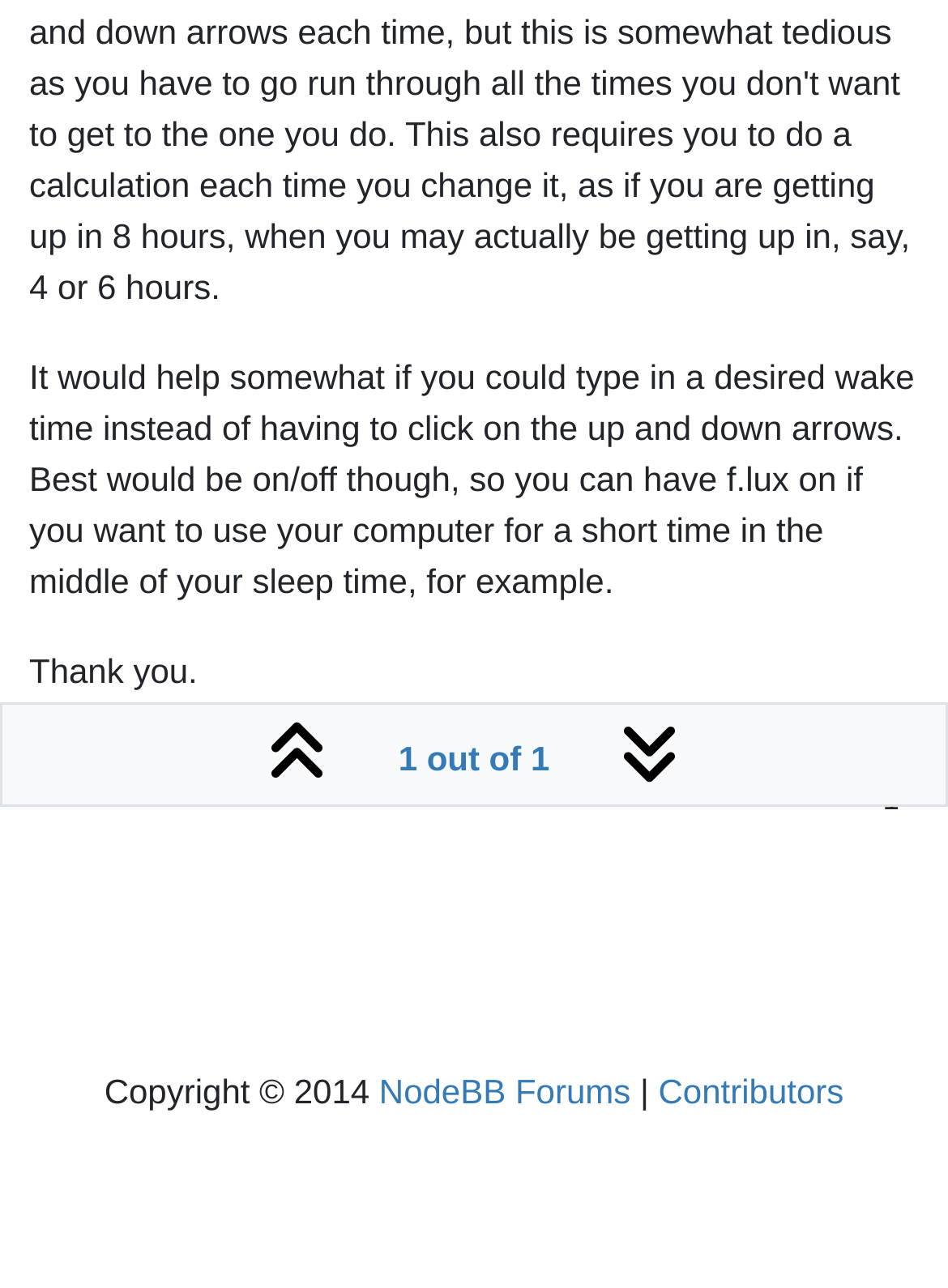Please determine the bounding box coordinates for the UI element described as: "1 out of 1".

[0.369, 0.557, 0.631, 0.615]